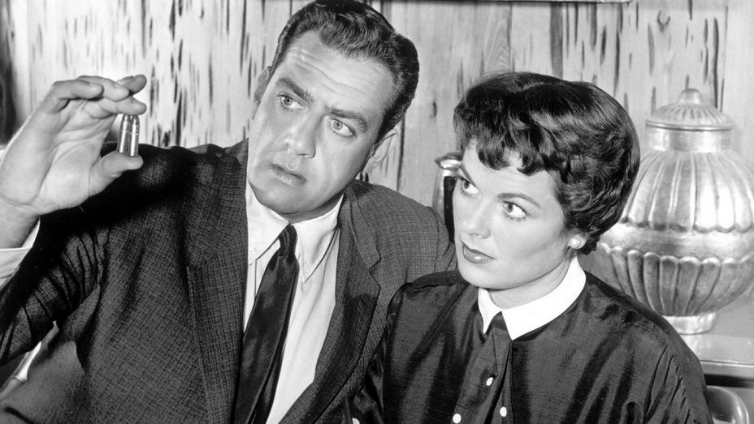Refer to the screenshot and answer the following question in detail:
What is the dominant color scheme of the scene?

The caption explicitly states that the scene is in 'classic black-and-white', which implies that the dominant color scheme of the scene is black and white.